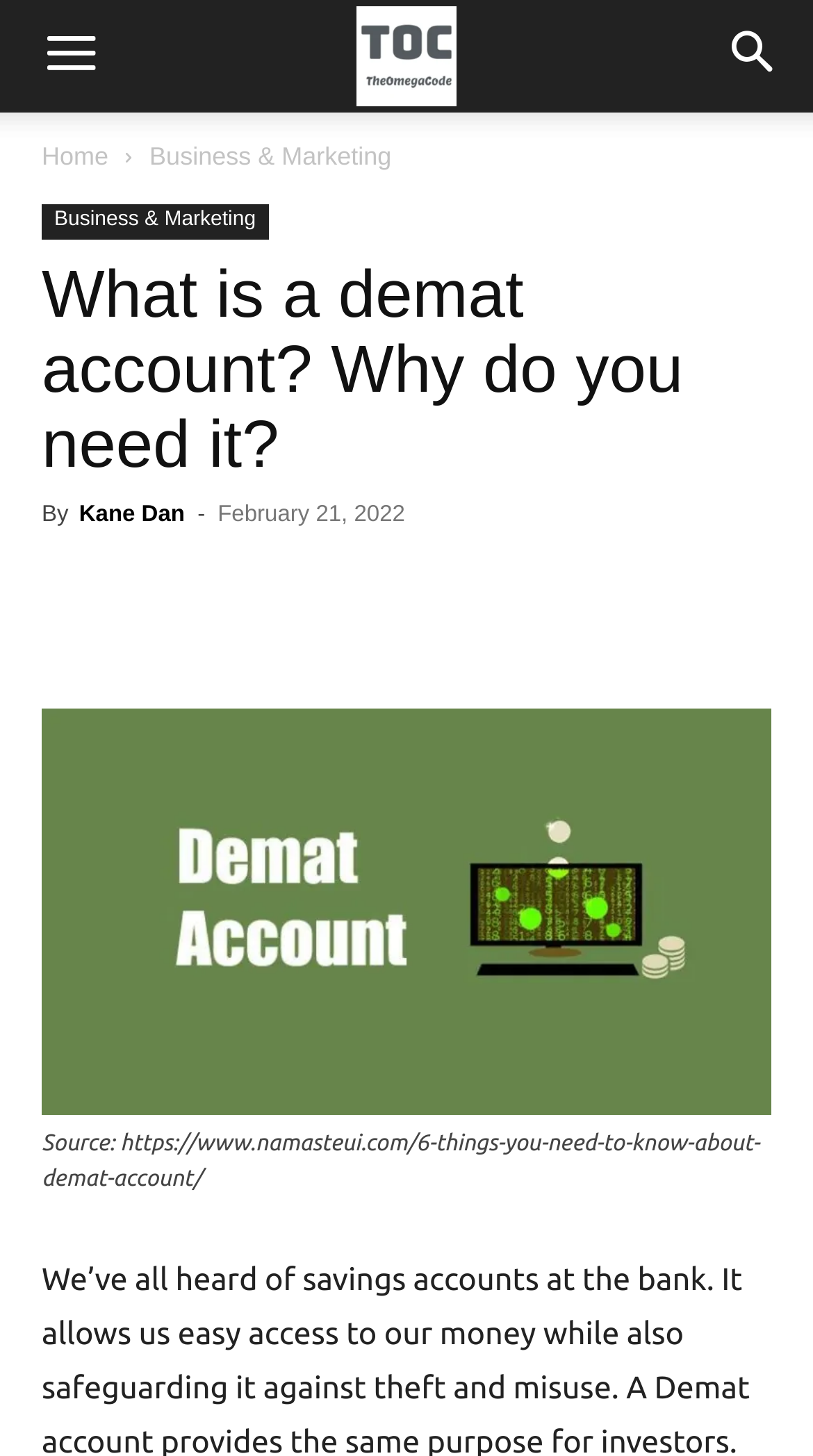Please find the bounding box coordinates of the element that needs to be clicked to perform the following instruction: "Read the article by Kane Dan". The bounding box coordinates should be four float numbers between 0 and 1, represented as [left, top, right, bottom].

[0.097, 0.345, 0.227, 0.362]